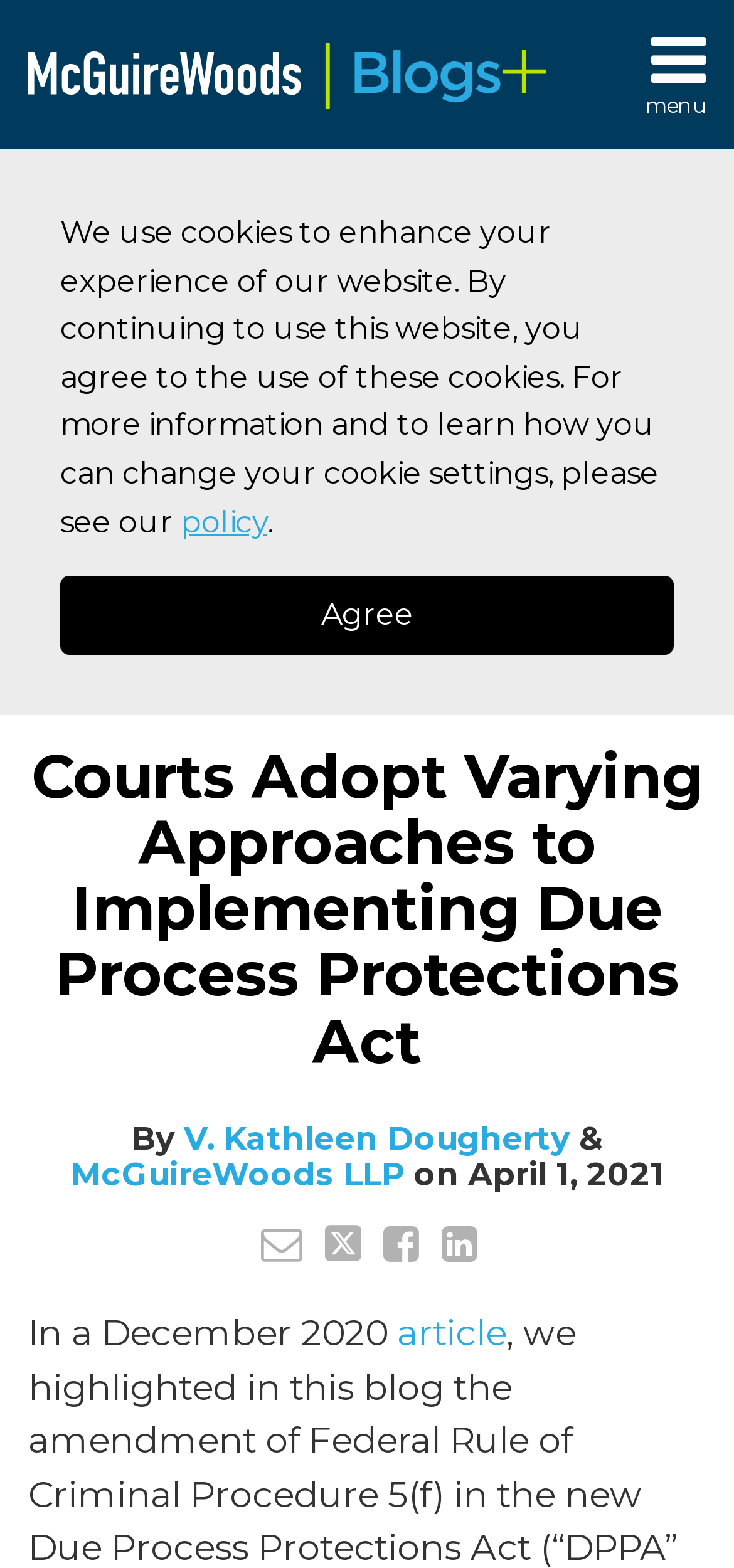Identify the bounding box coordinates of the region that needs to be clicked to carry out this instruction: "Click the McGuireWoods Blogs logo". Provide these coordinates as four float numbers ranging from 0 to 1, i.e., [left, top, right, bottom].

[0.038, 0.028, 0.744, 0.07]